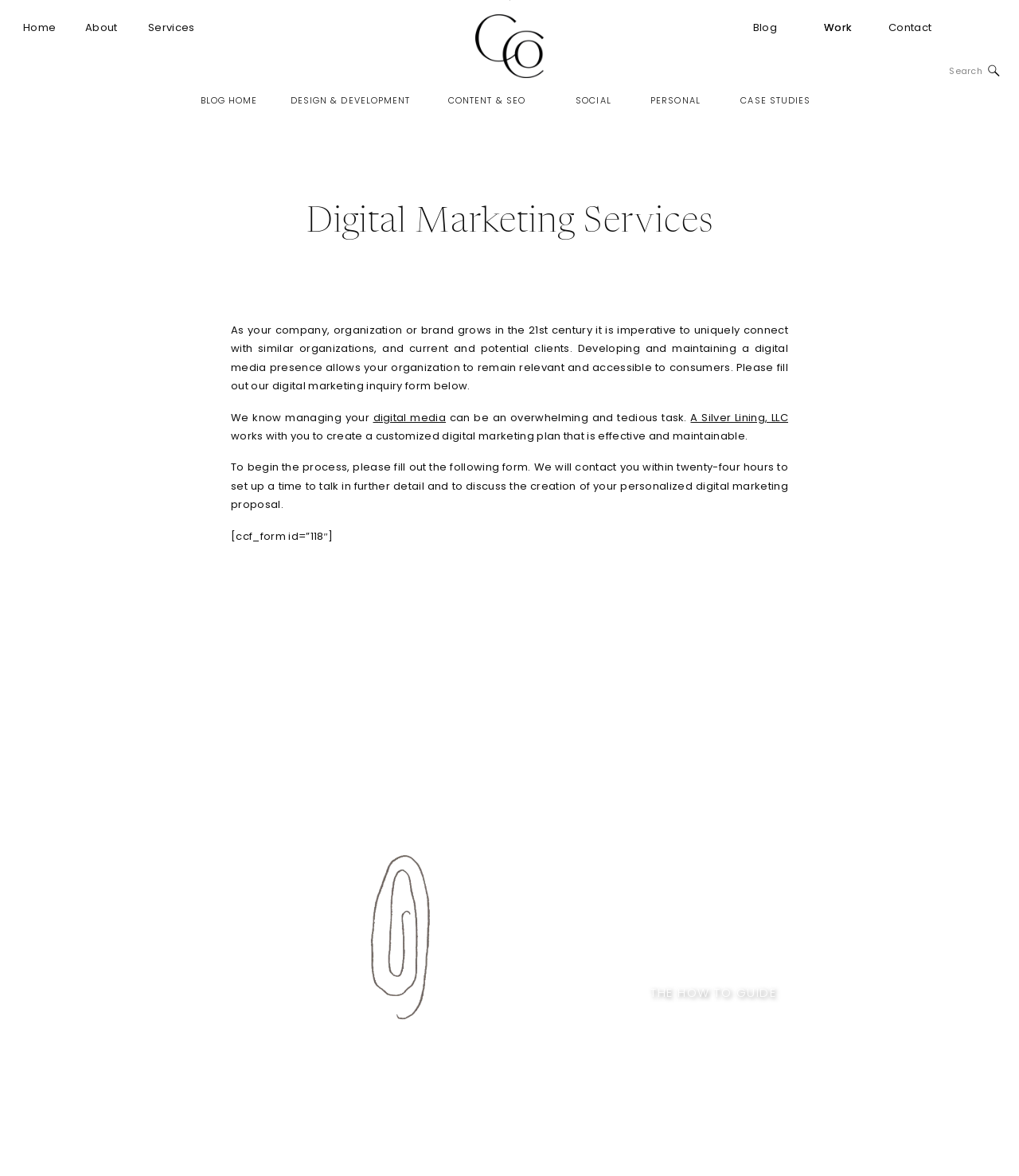Please specify the bounding box coordinates in the format (top-left x, top-left y, bottom-right x, bottom-right y), with all values as floating point numbers between 0 and 1. Identify the bounding box of the UI element described by: CONTENT & SEO

[0.438, 0.08, 0.518, 0.096]